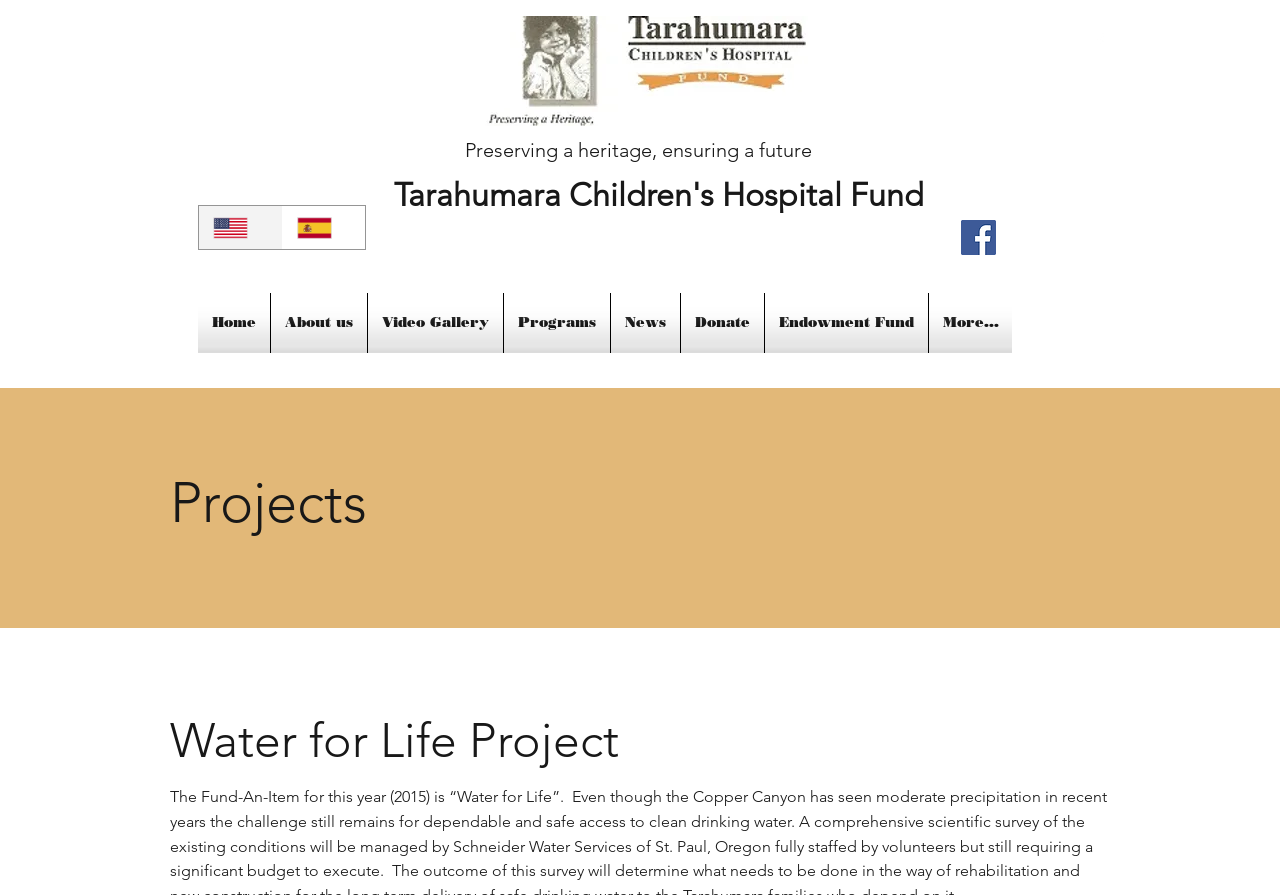What is the name of the project?
Using the visual information from the image, give a one-word or short-phrase answer.

Water for Life Project